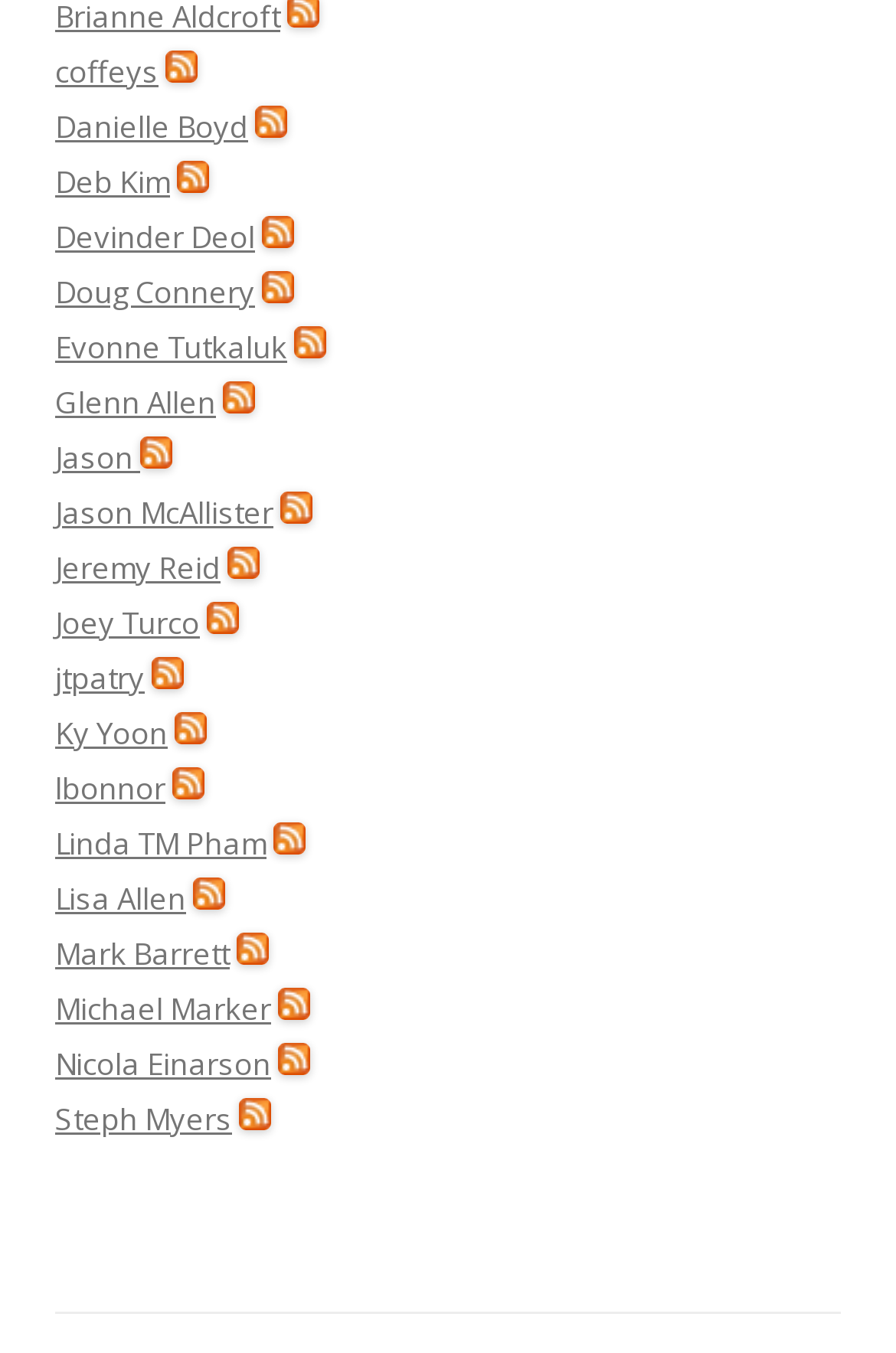Could you find the bounding box coordinates of the clickable area to complete this instruction: "View Linda TM Pham's profile"?

[0.062, 0.608, 0.297, 0.639]